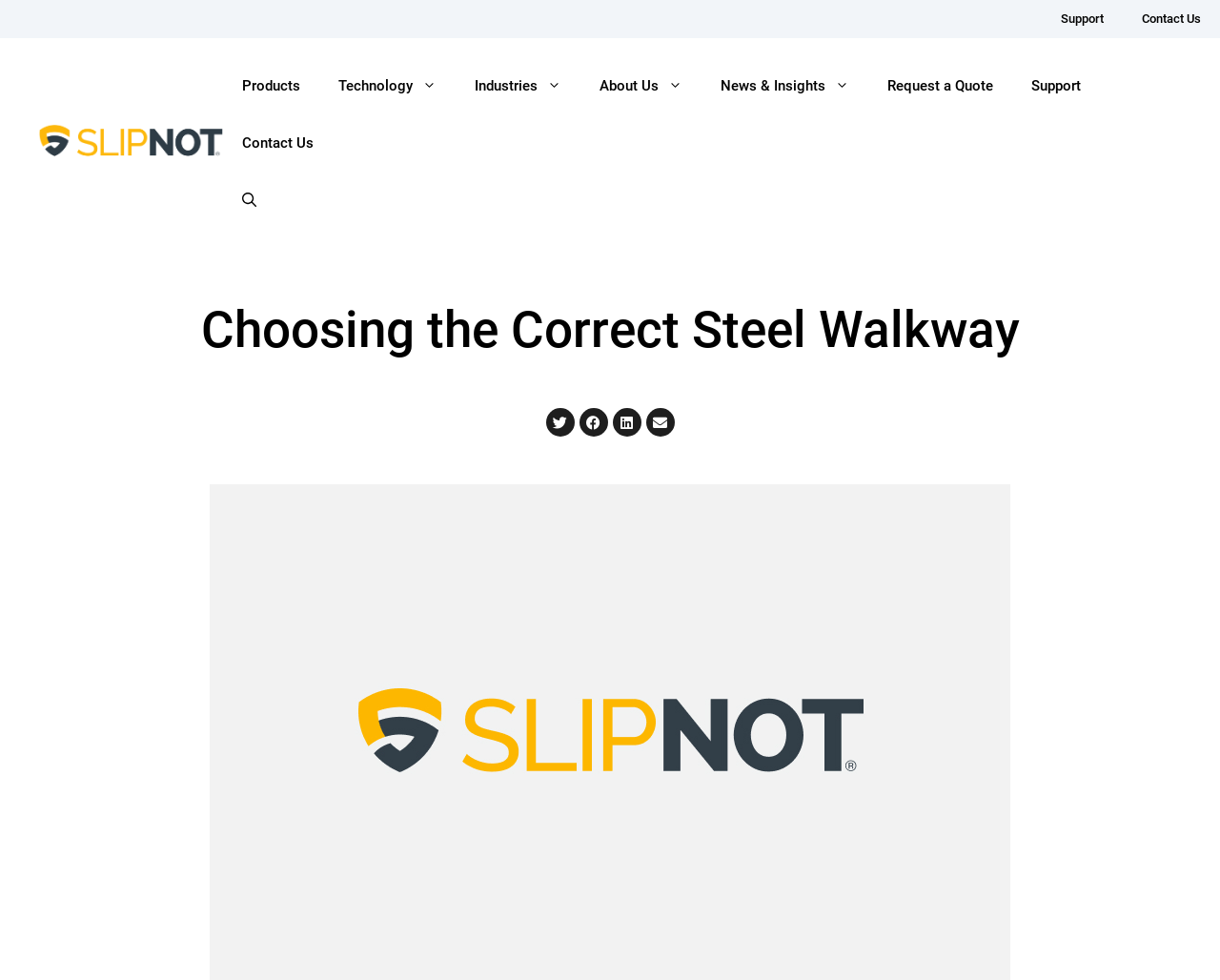Summarize the contents and layout of the webpage in detail.

The webpage is about selecting a steel walkway and provides a checklist to ensure an informed product choice. At the top right corner, there are two links, "Support" and "Contact Us", which are likely part of the website's main navigation. Below these links, there is a banner that spans the entire width of the page, containing a link to the website's homepage, "SLIPNOT", accompanied by an image of the same name.

The primary navigation menu is located below the banner, taking up most of the page's width. It consists of eight links: "Products", "Technology", "Industries", "About Us", "News & Insights", "Request a Quote", "Support", and "Contact Us". There is also a search button, "Open search", located at the left end of the navigation menu.

The main content of the page starts with a heading, "Choosing the Correct Steel Walkway", which is centered near the top of the page. Below the heading, there are three social media links, "Twitter", "Facebook", and "Linkedin", arranged horizontally and located near the center of the page.